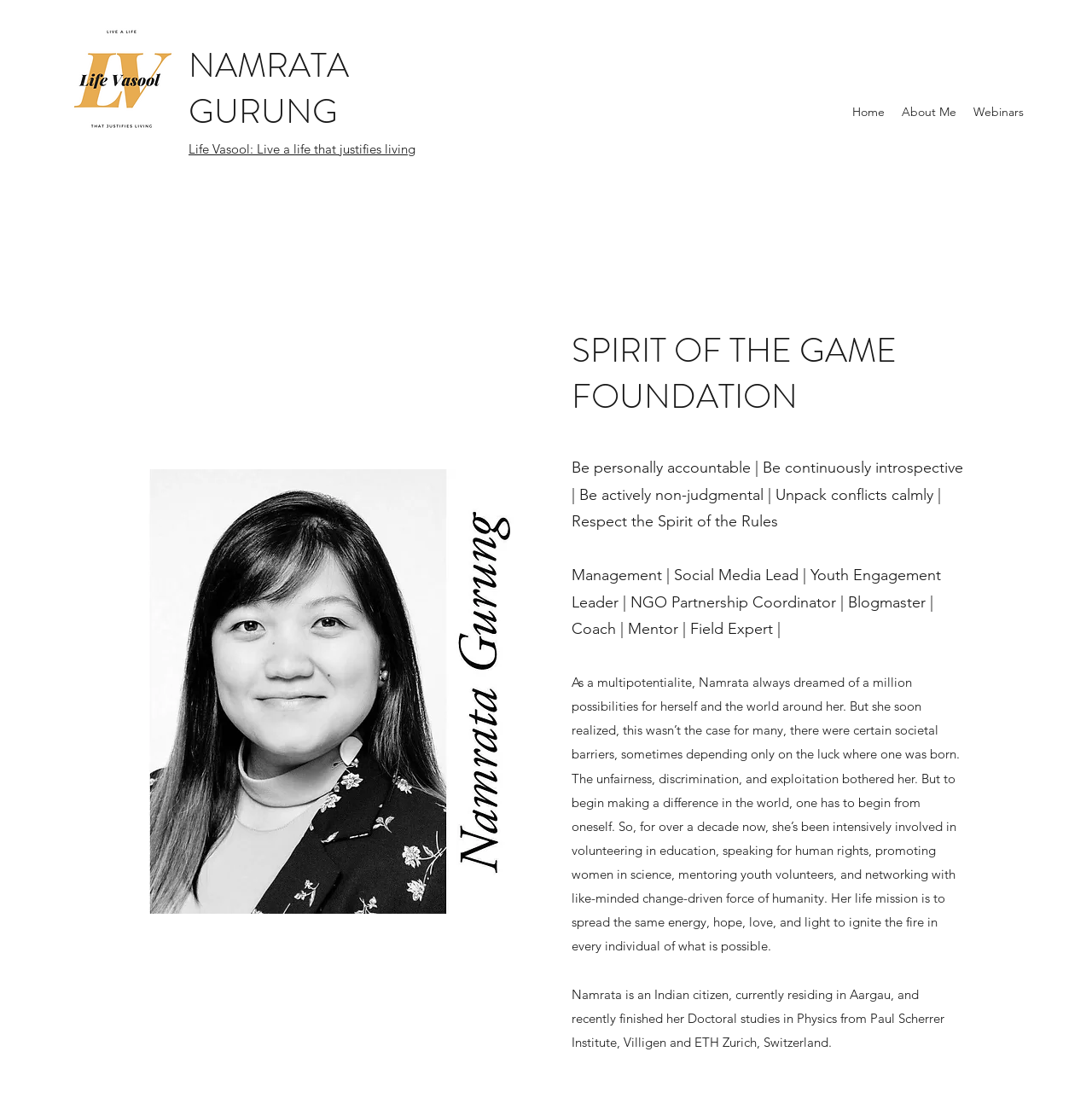Refer to the screenshot and answer the following question in detail:
What is the purpose of Namrata's life mission?

I found the answer by reading the text element that describes Namrata's life mission, which mentions that her goal is 'to spread the same energy, hope, love, and light to ignite the fire in every individual'.